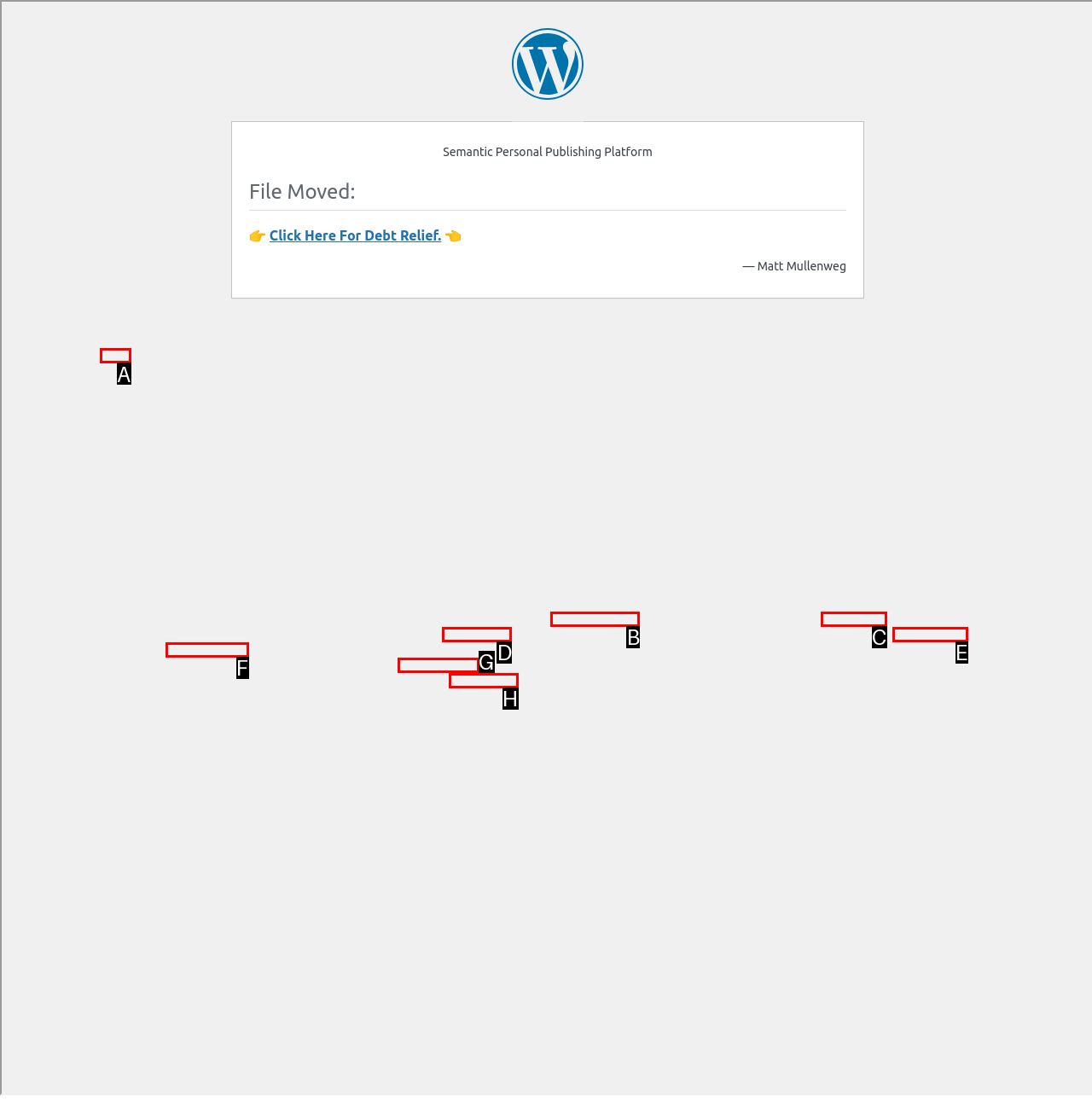Identify the HTML element that best fits the description: London, ON. Respond with the letter of the corresponding element.

D